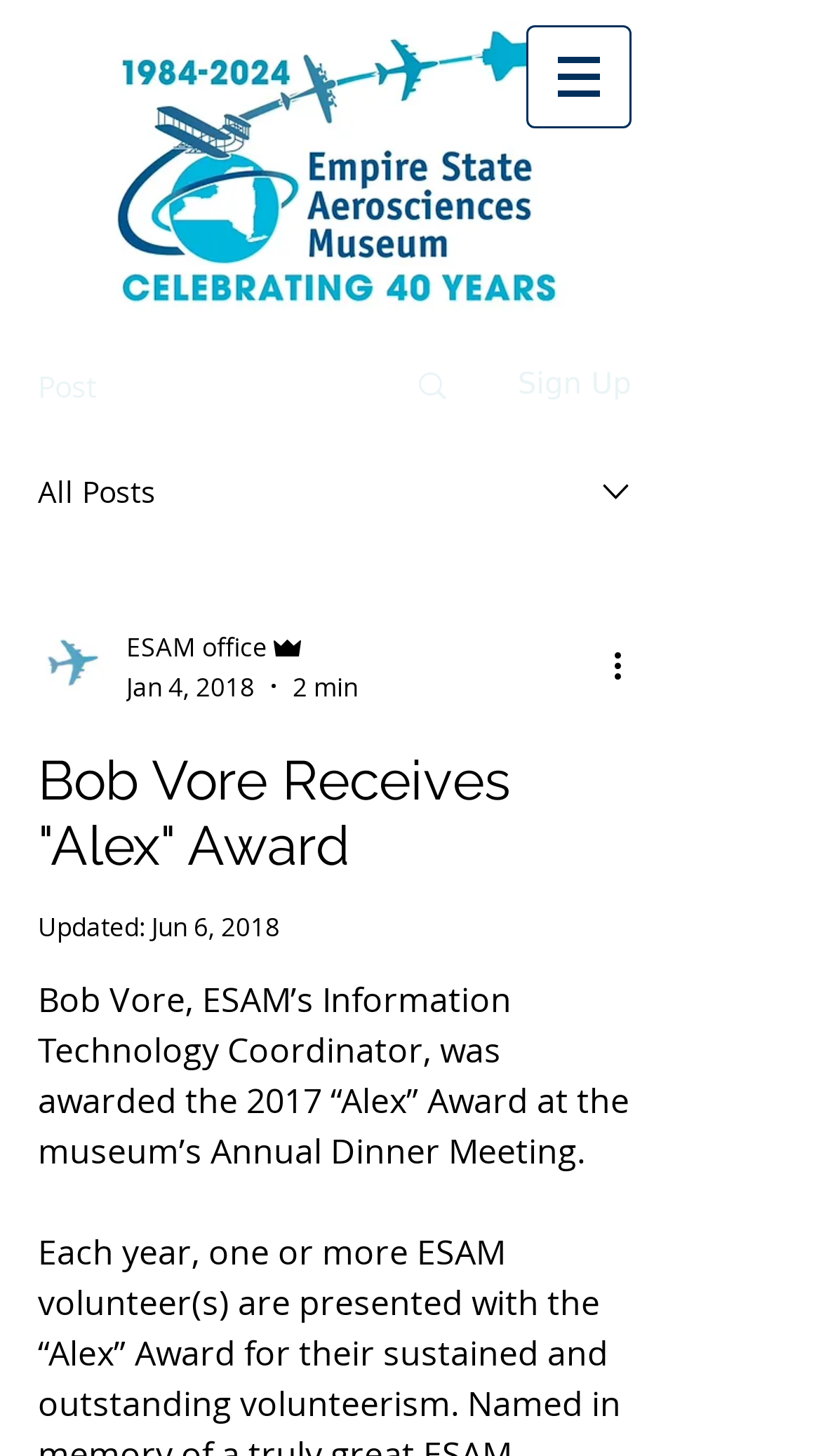Use a single word or phrase to answer the question: When was the award given?

2017